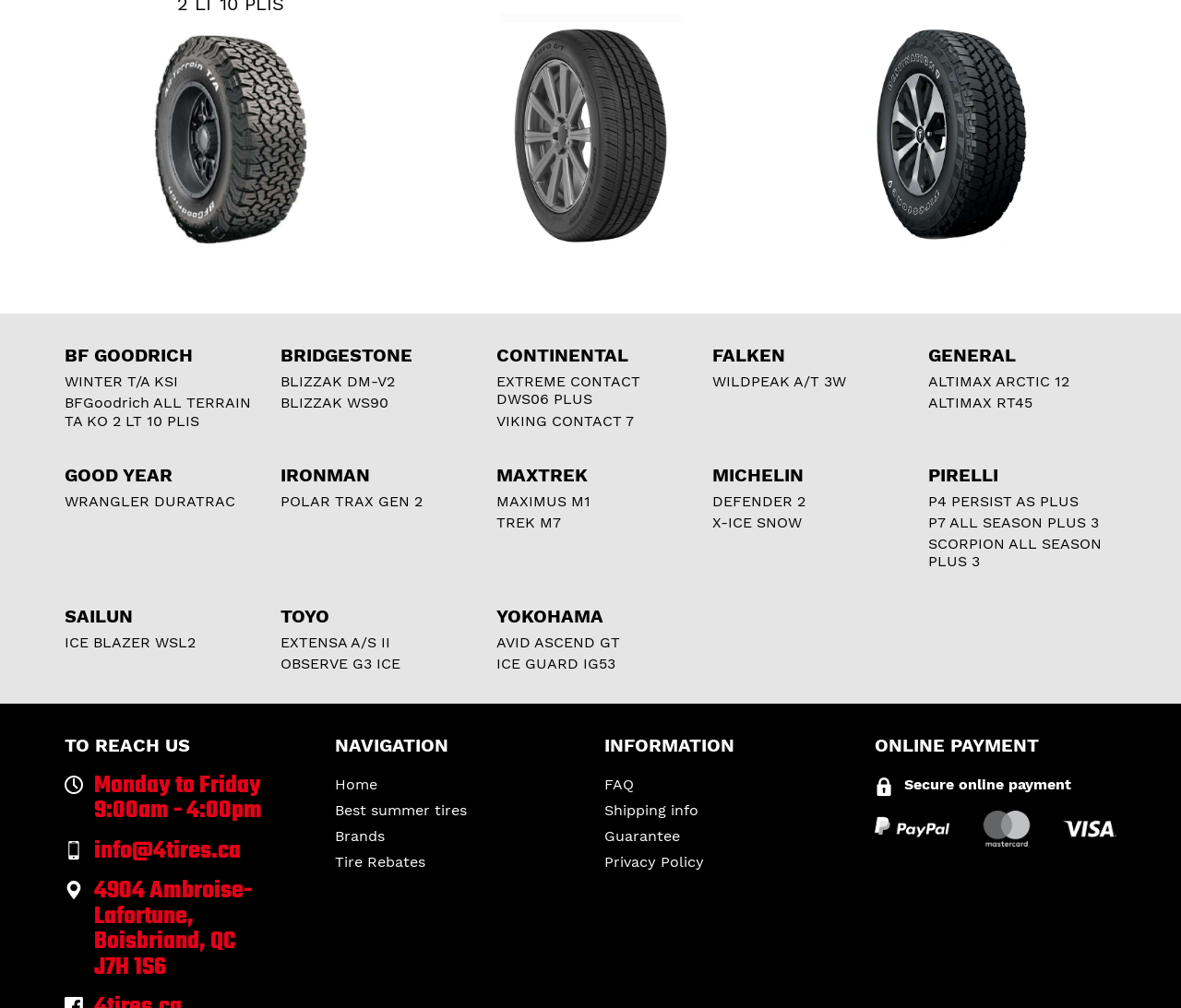Identify the coordinates of the bounding box for the element that must be clicked to accomplish the instruction: "Navigate to Home".

[0.283, 0.769, 0.319, 0.787]